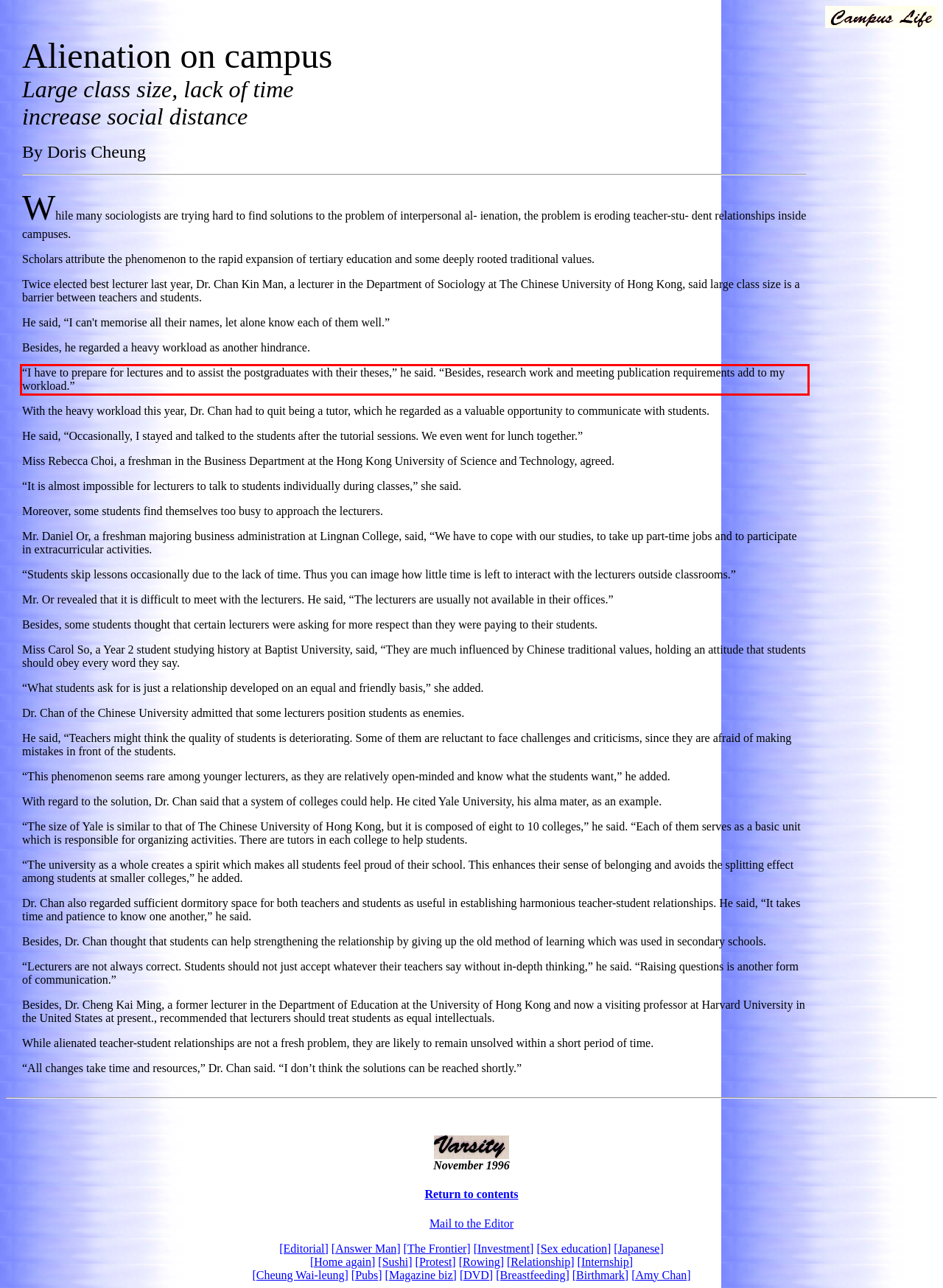From the screenshot of the webpage, locate the red bounding box and extract the text contained within that area.

“I have to prepare for lectures and to assist the postgraduates with their theses,” he said. “Besides, research work and meeting publication requirements add to my workload.”